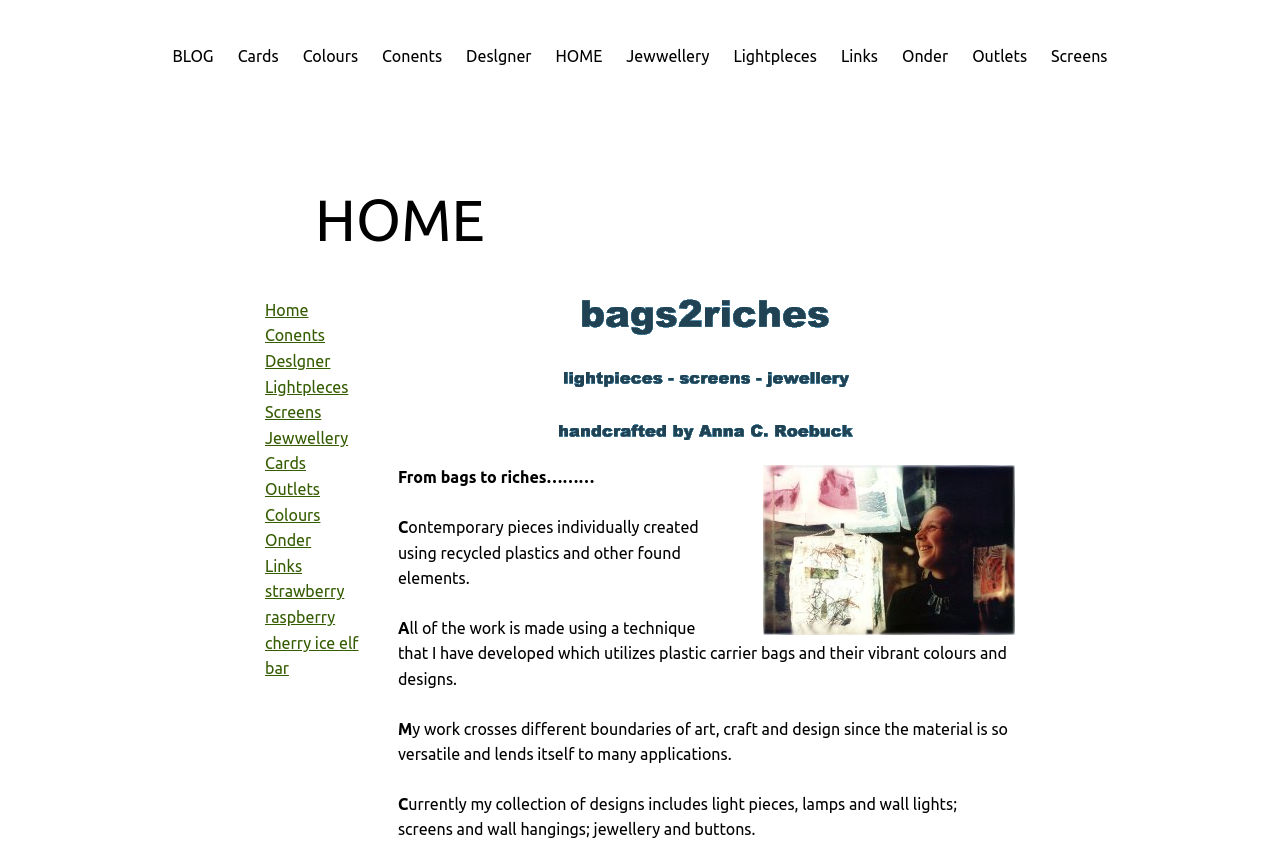What is the name of the artist or designer?
Using the image, answer in one word or phrase.

Anna C. Roebuck